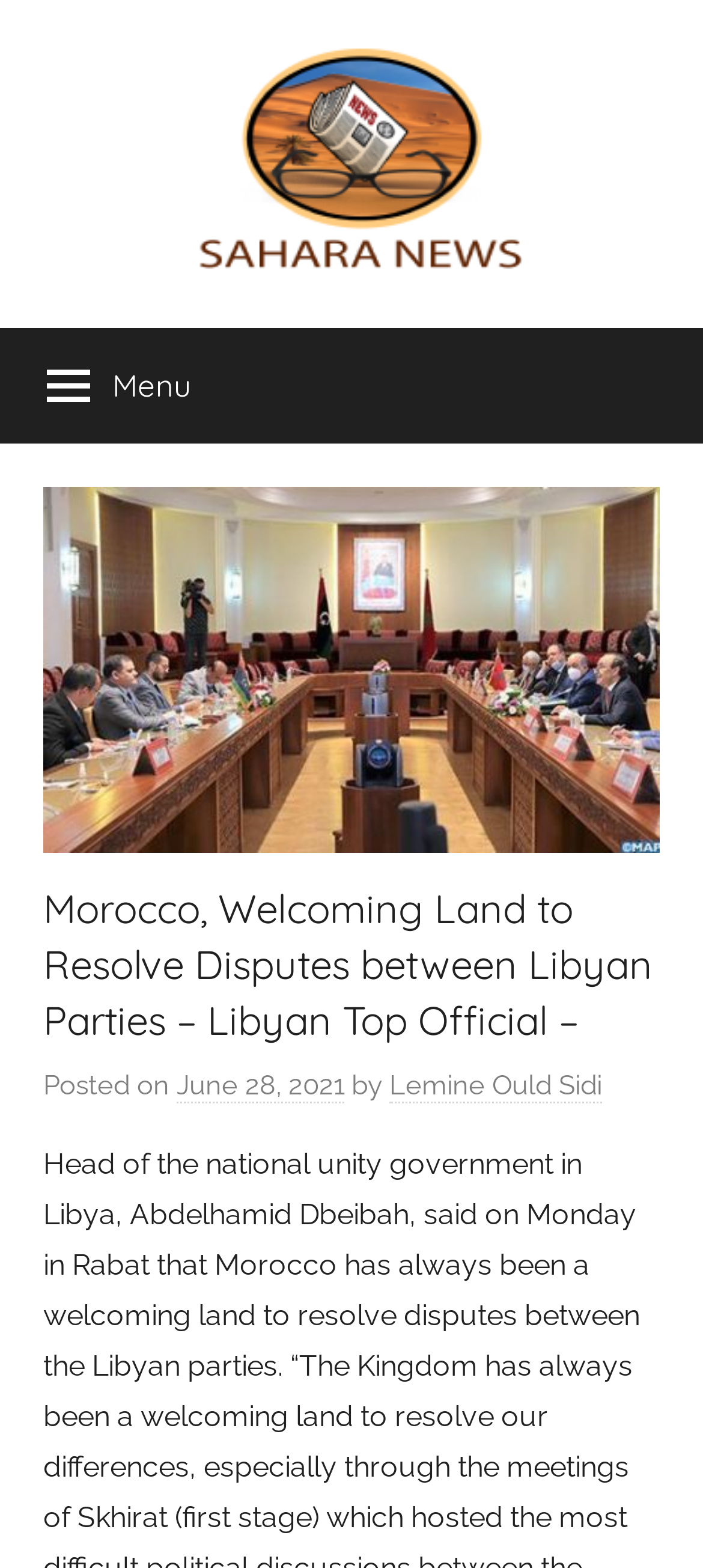Please extract and provide the main headline of the webpage.

Morocco, Welcoming Land to Resolve Disputes between Libyan Parties – Libyan Top Official –